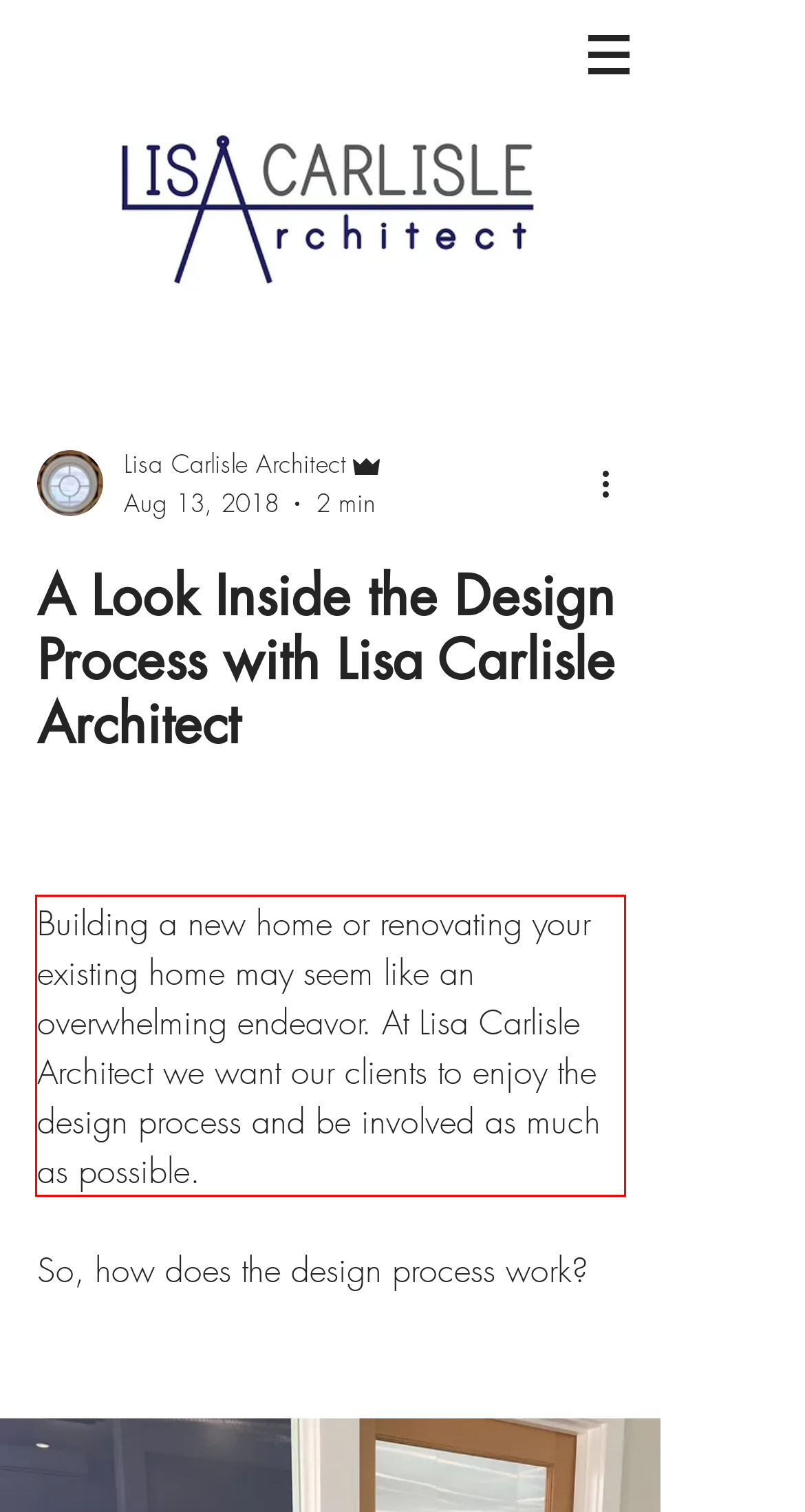Inspect the webpage screenshot that has a red bounding box and use OCR technology to read and display the text inside the red bounding box.

Building a new home or renovating your existing home may seem like an overwhelming endeavor. At Lisa Carlisle Architect we want our clients to enjoy the design process and be involved as much as possible.